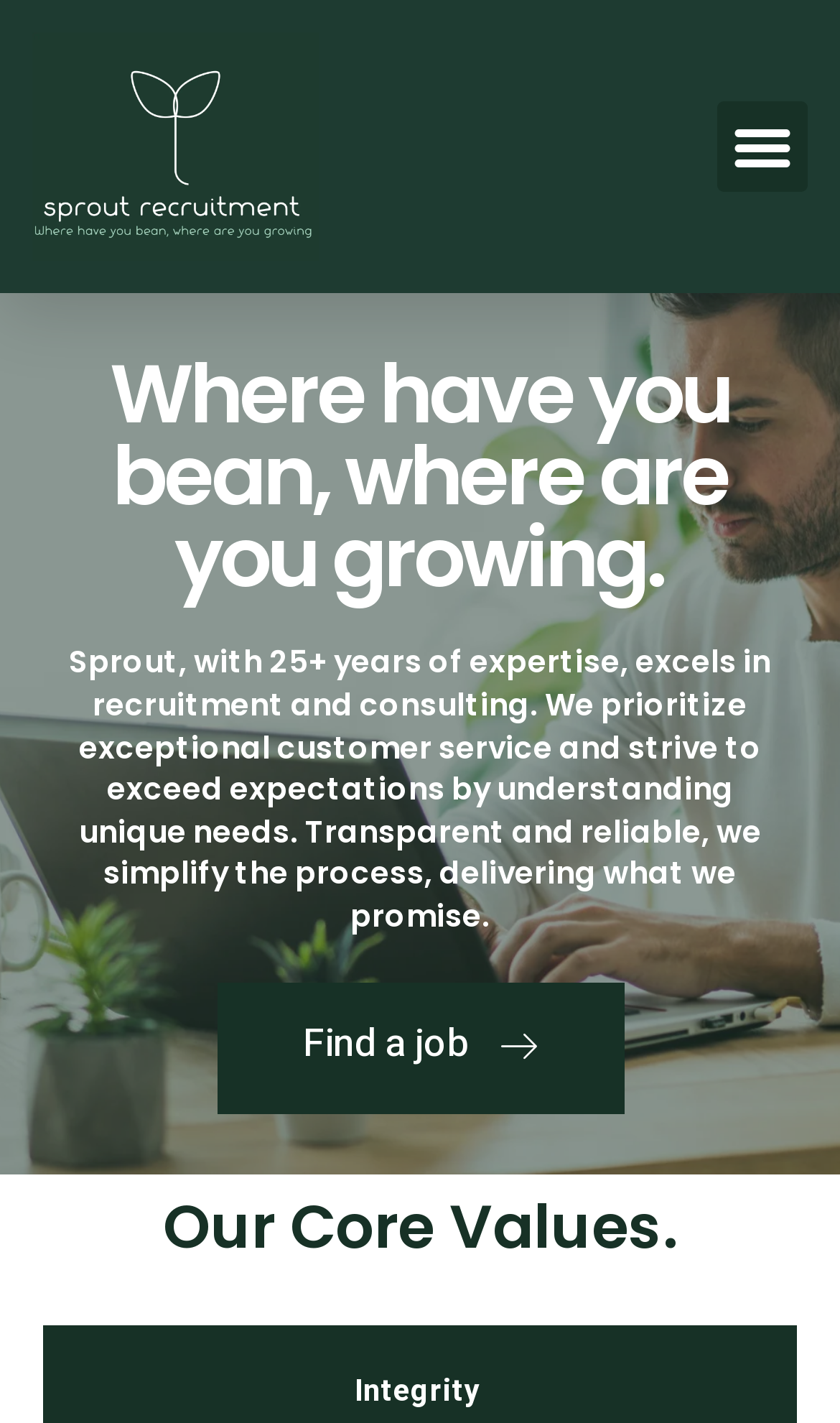Give a one-word or short-phrase answer to the following question: 
What is the name of the company?

Sprout Recruitment Pty Ltd